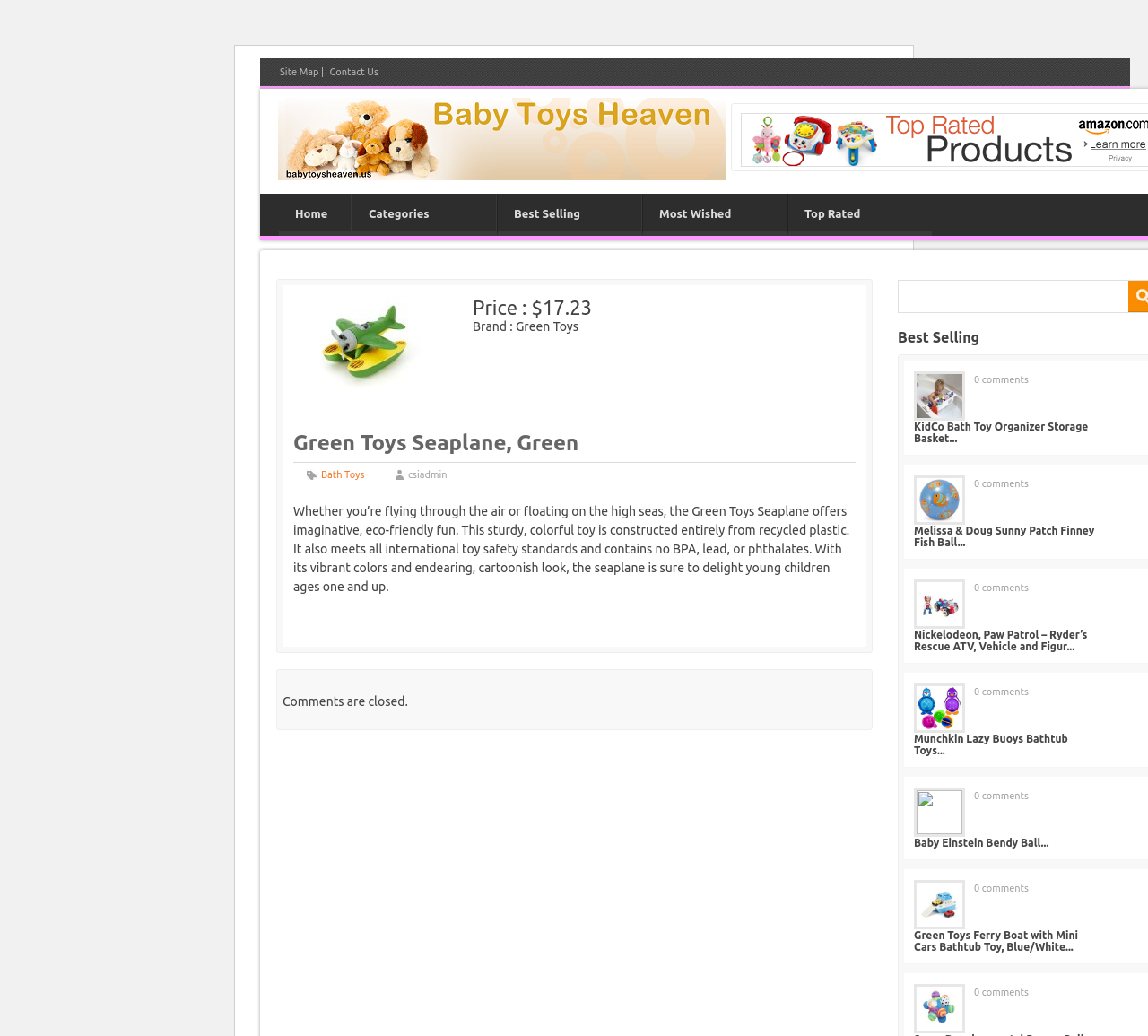Please find and report the primary heading text from the webpage.

Green Toys Seaplane, Green